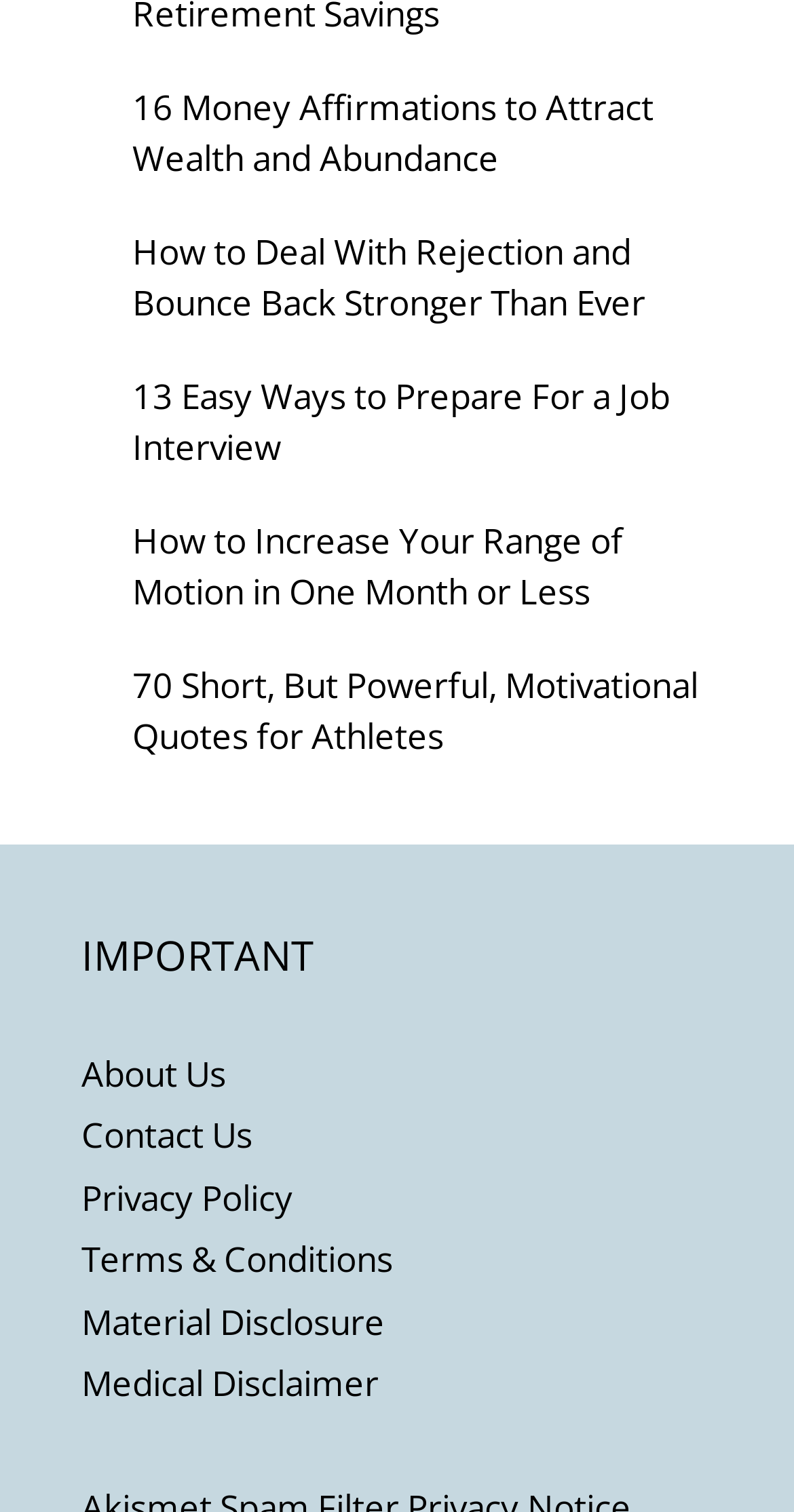Determine the bounding box coordinates for the area you should click to complete the following instruction: "Read about money affirmations".

[0.167, 0.055, 0.823, 0.12]